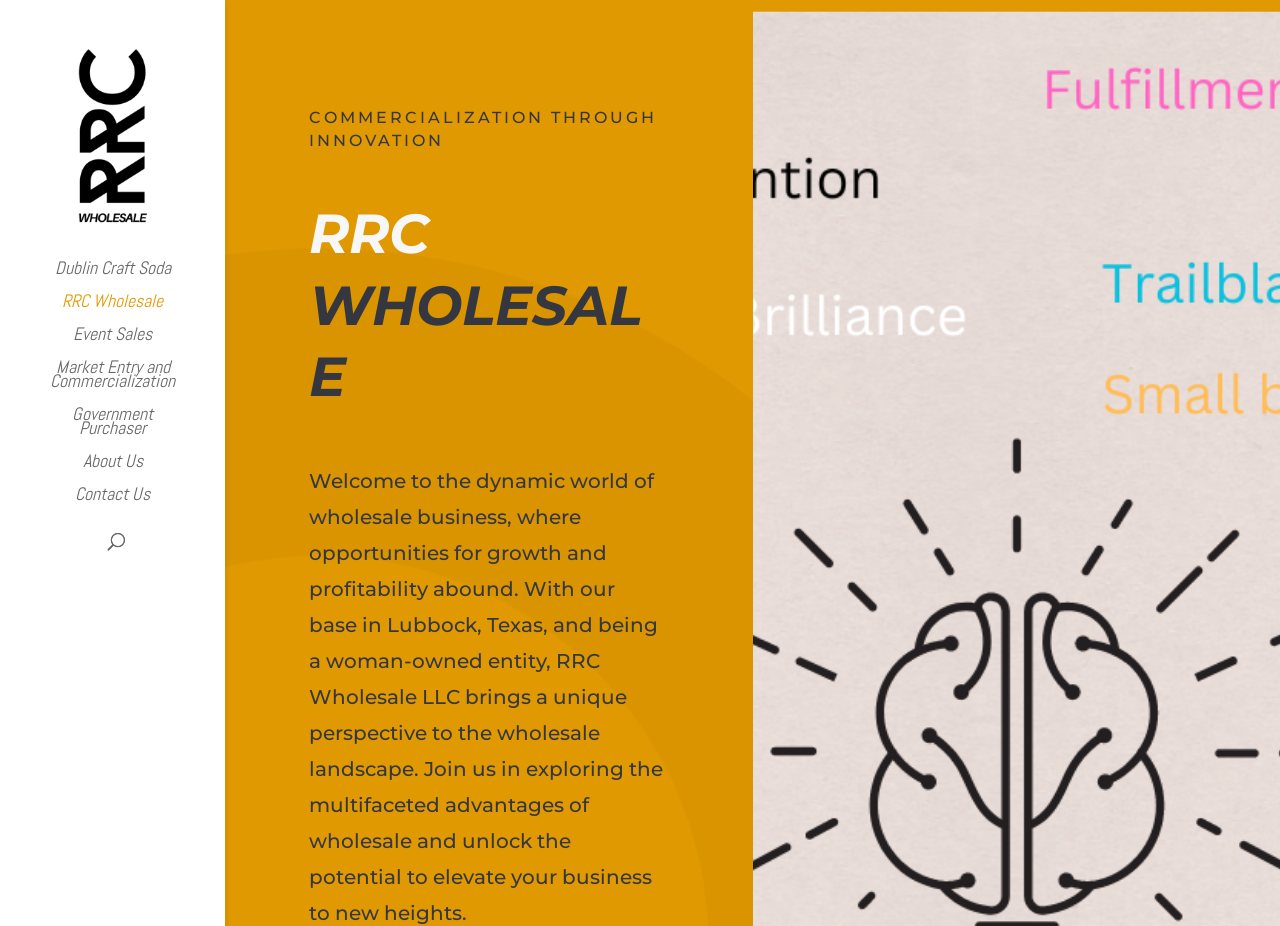Where is RRC Wholesale based?
Using the visual information, reply with a single word or short phrase.

Lubbock, Texas